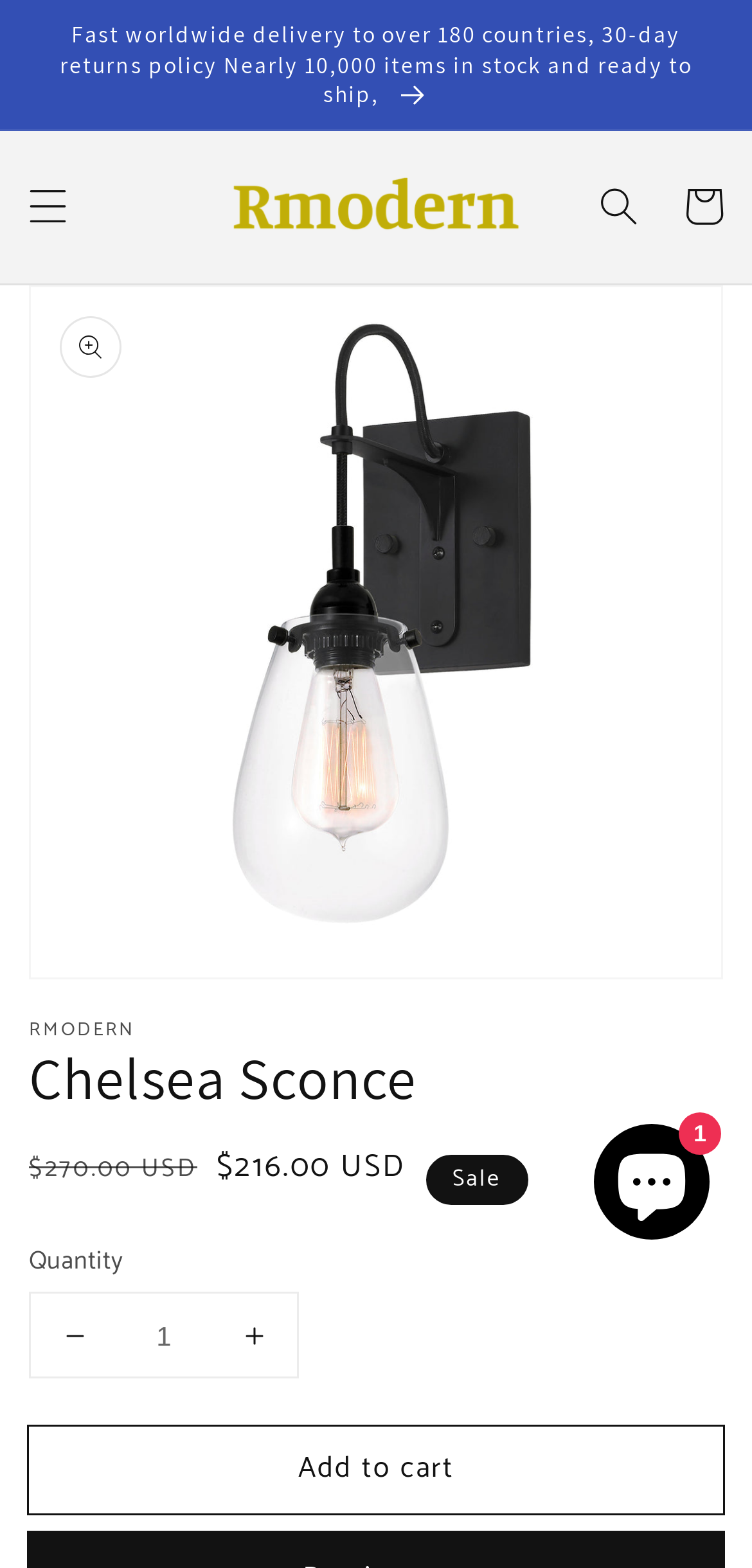Please find the bounding box coordinates of the element that you should click to achieve the following instruction: "Increase quantity". The coordinates should be presented as four float numbers between 0 and 1: [left, top, right, bottom].

[0.279, 0.825, 0.395, 0.878]